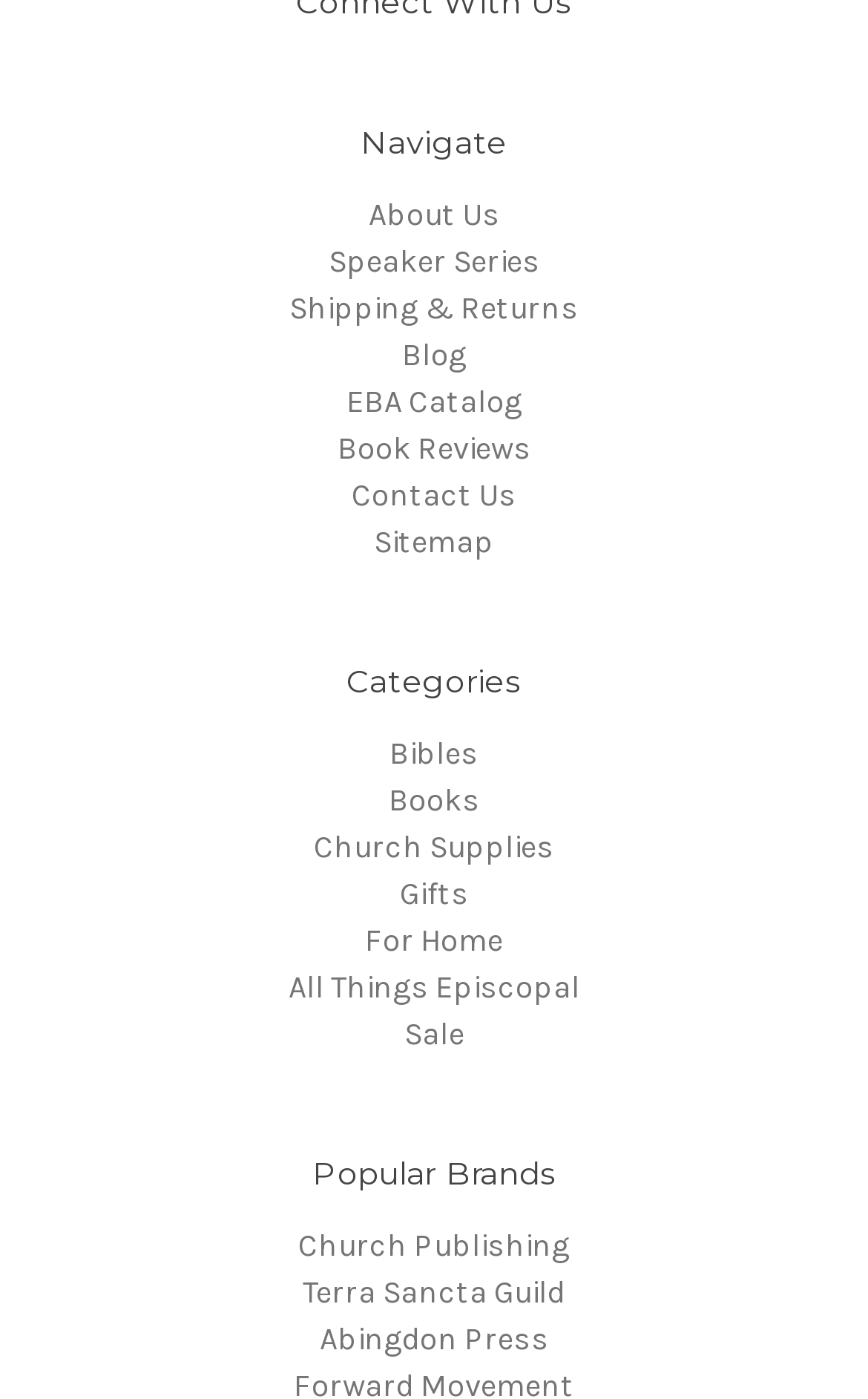Could you provide the bounding box coordinates for the portion of the screen to click to complete this instruction: "View EBA Catalog"?

[0.399, 0.274, 0.601, 0.301]